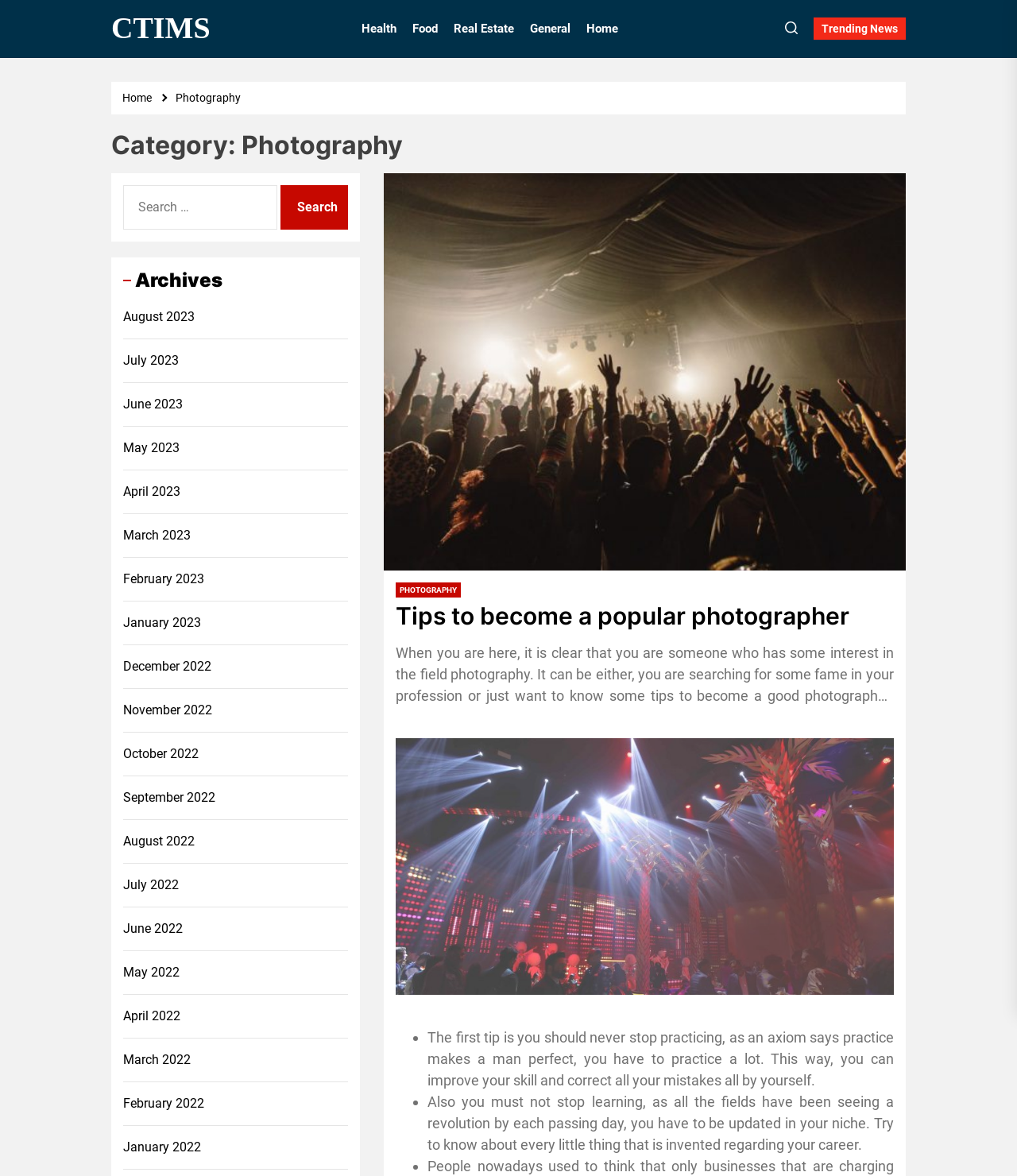Provide a short answer using a single word or phrase for the following question: 
What is the category of the current article?

Photography